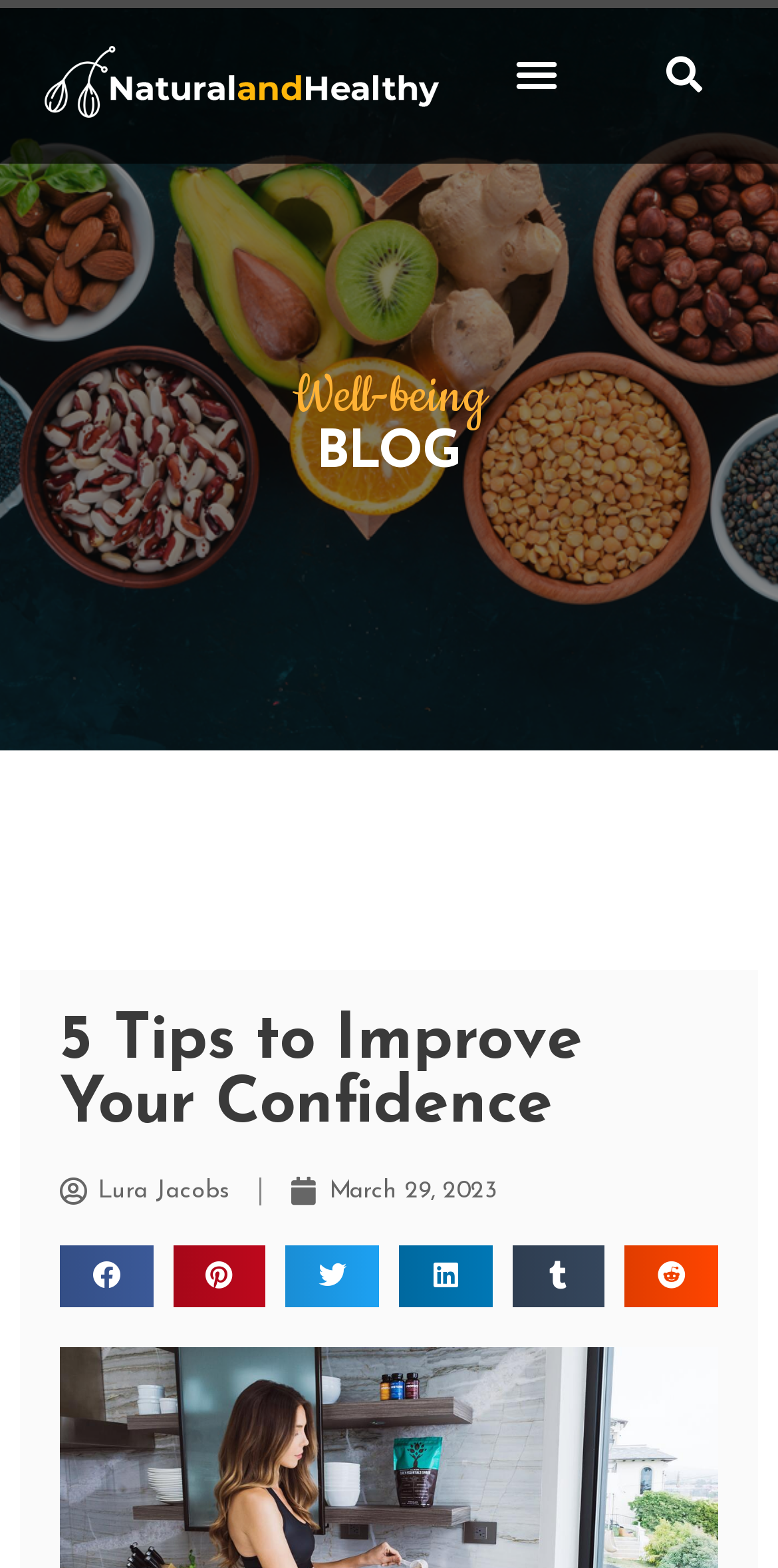Identify and extract the heading text of the webpage.

5 Tips to Improve Your Confidence